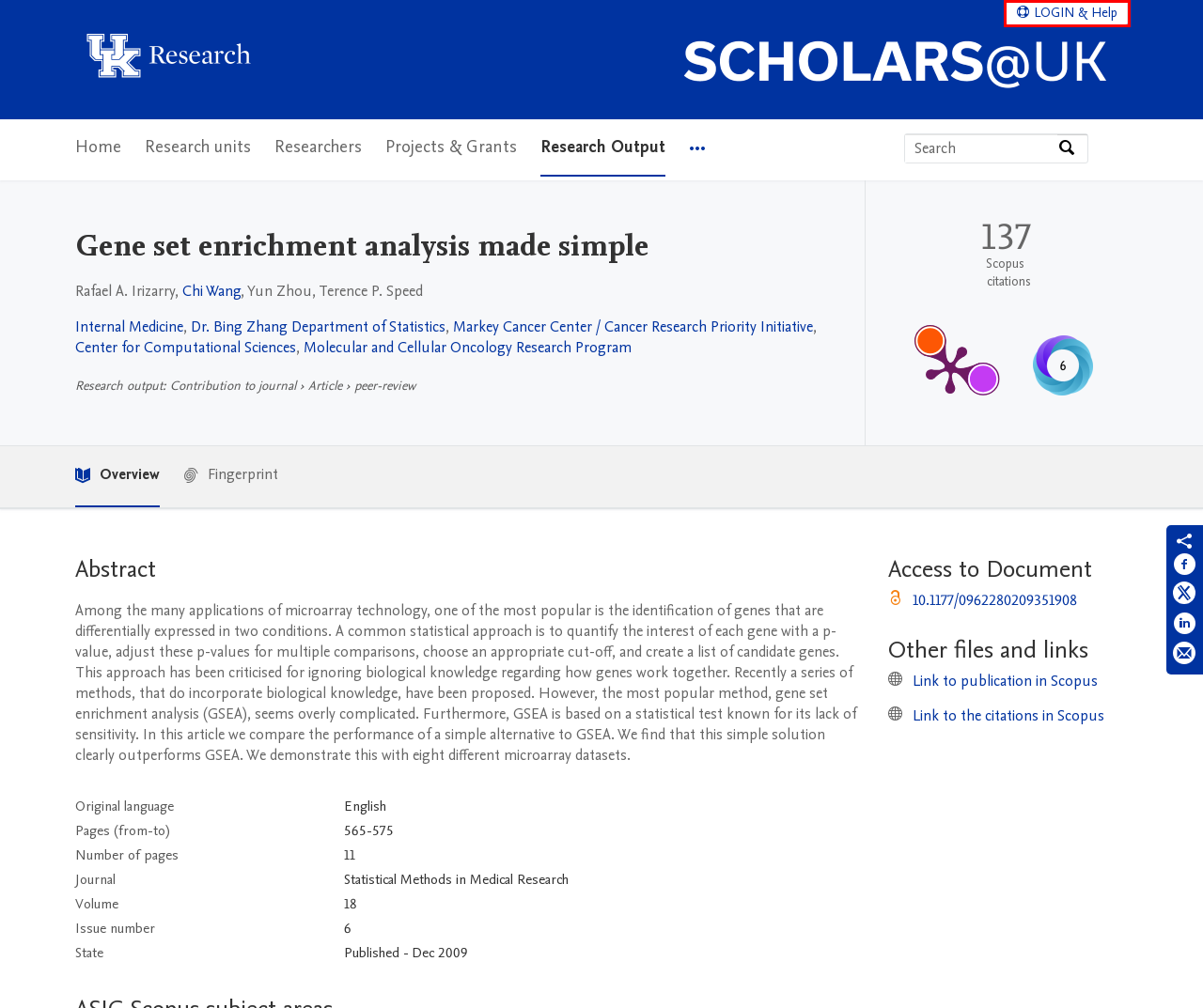A screenshot of a webpage is given with a red bounding box around a UI element. Choose the description that best matches the new webpage shown after clicking the element within the red bounding box. Here are the candidates:
A. Markey Cancer Center / Cancer Research Priority Initiative
     — University of Kentucky
B. Altmetric – Gene set enrichment analysis made simple
C. Scopus preview - 
Scopus - 137 documents that cite: Gene set enrichment analysis made simple
D. Scholars@UK Help | University of Kentucky Research
E. PlumX
F. Chi Wang
     — University of Kentucky
G. Dr. Bing Zhang Department of Statistics
     — University of Kentucky
H. Center for Computational Sciences
     — University of Kentucky

D